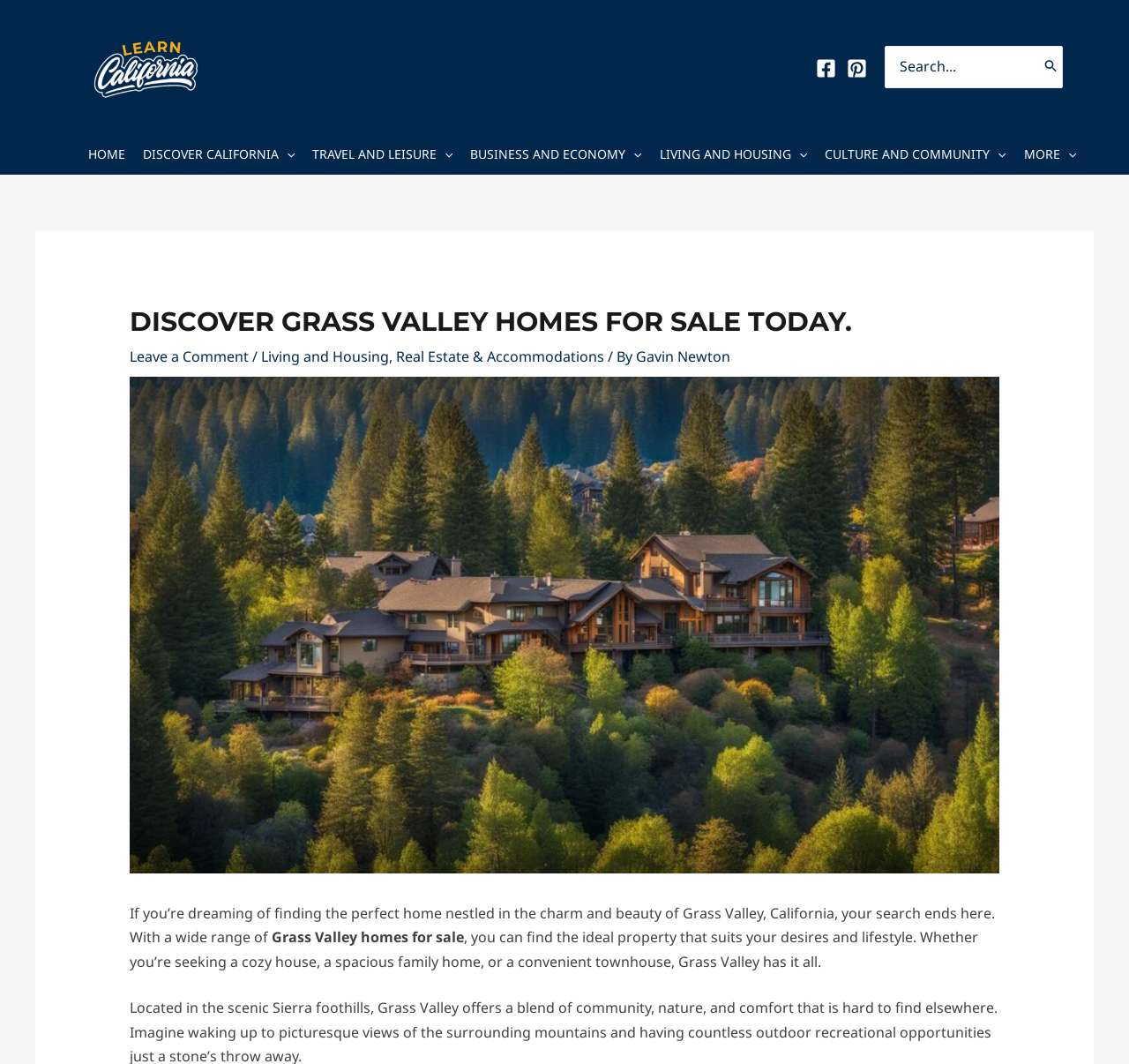Reply to the question with a single word or phrase:
What social media platforms are linked on this website?

Facebook, Pinterest